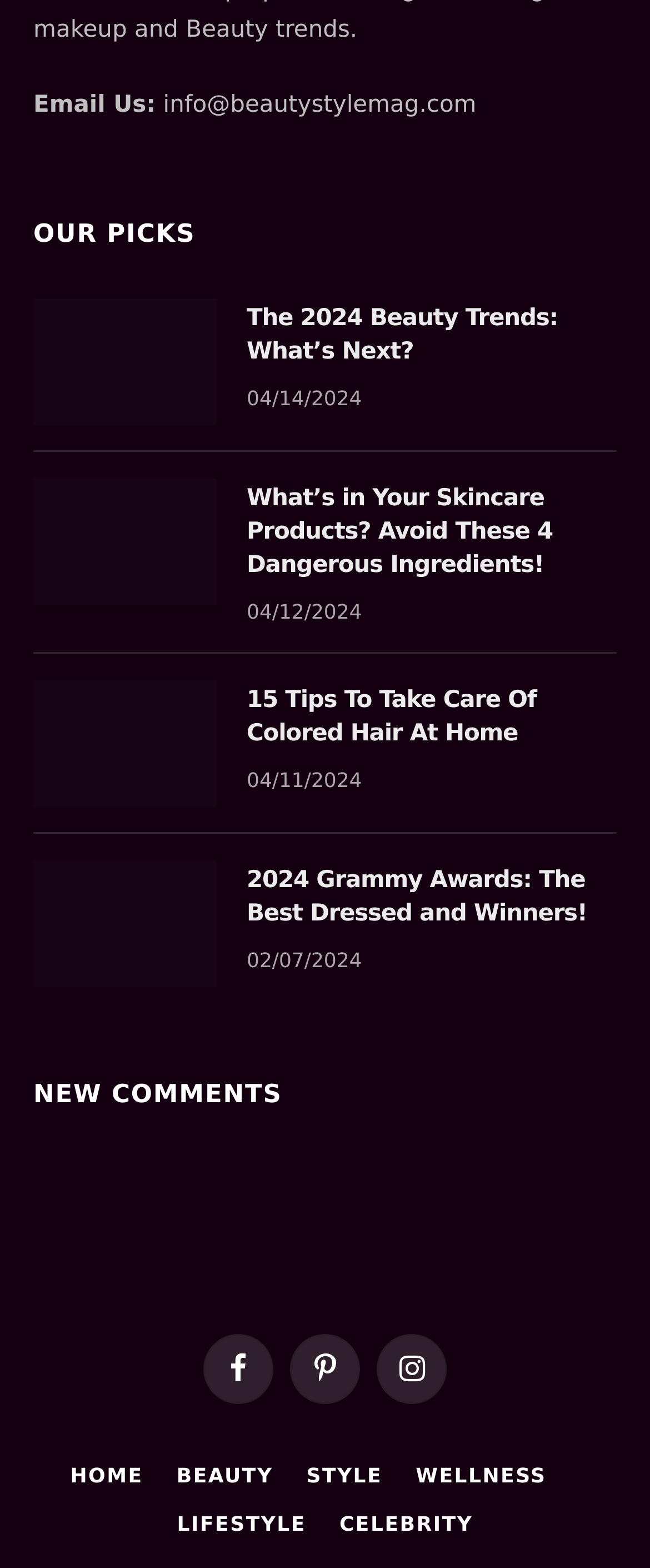How many social media links are available?
From the image, provide a succinct answer in one word or a short phrase.

3